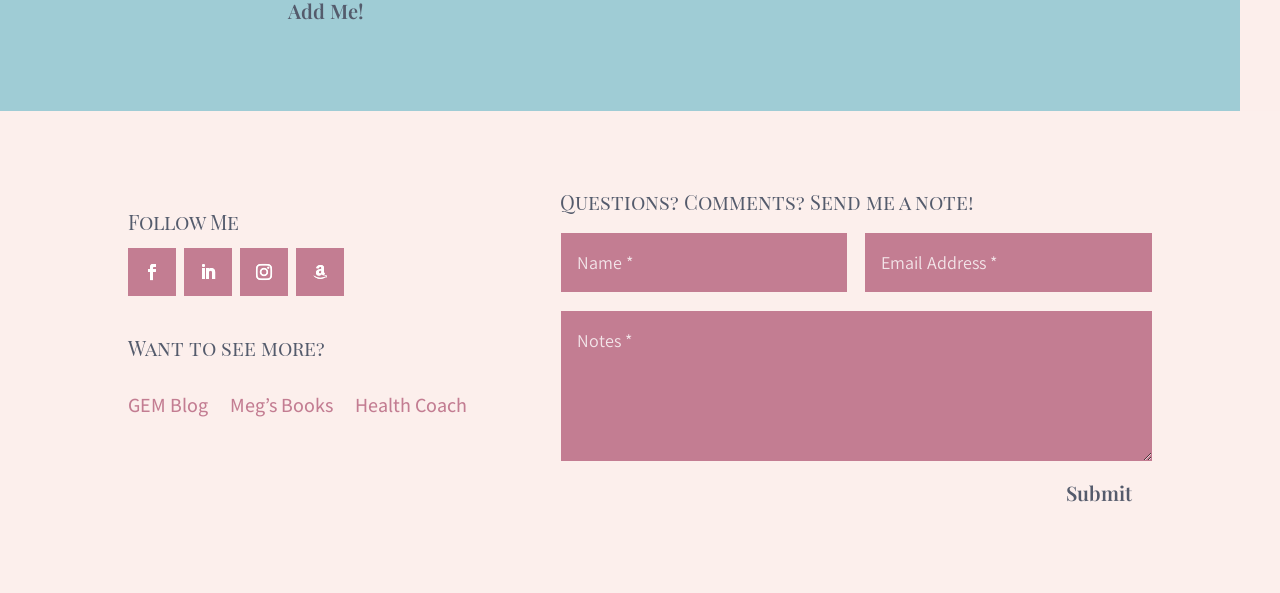Give a short answer to this question using one word or a phrase:
What is the function of the button at the bottom?

To submit a note